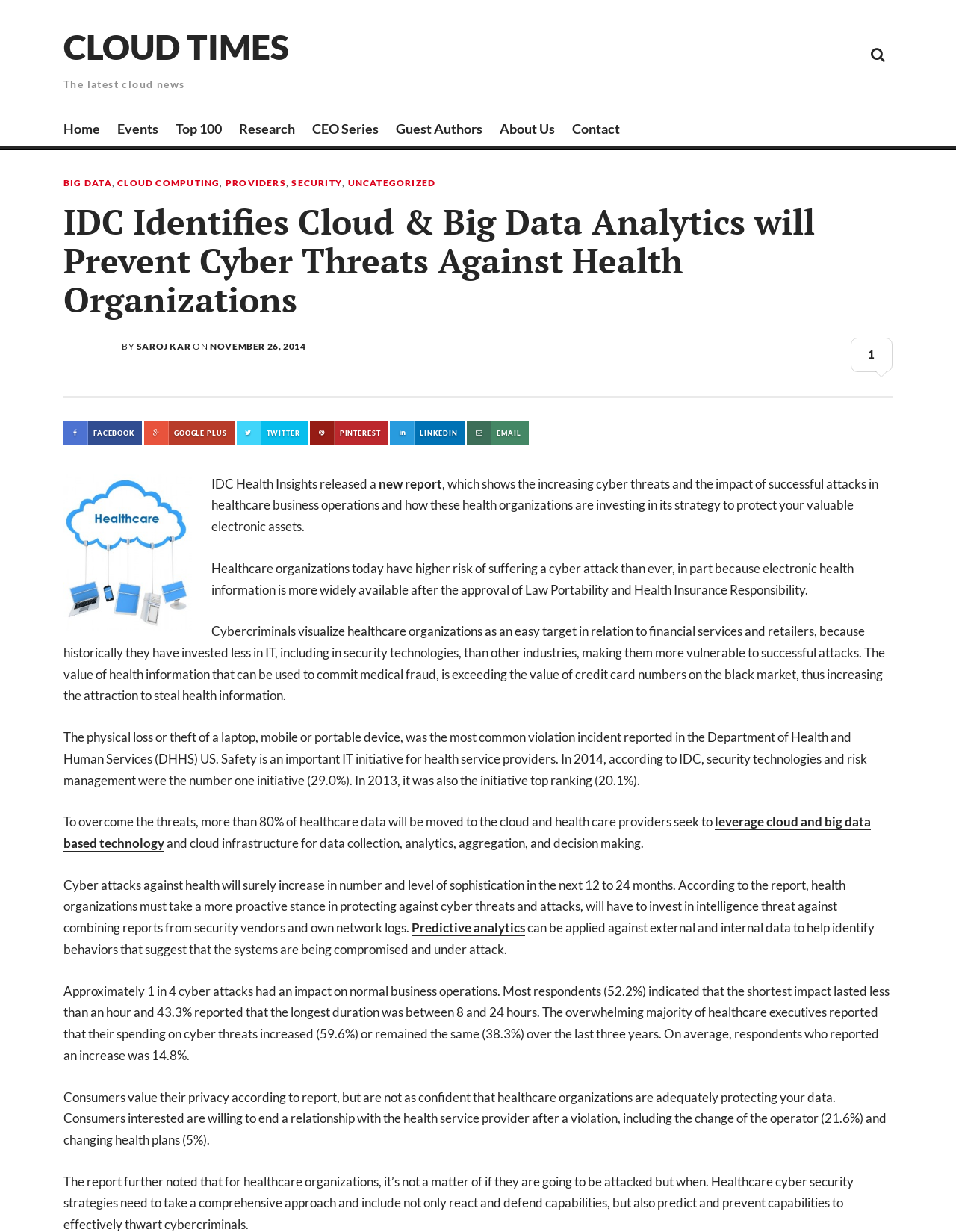Determine the coordinates of the bounding box for the clickable area needed to execute this instruction: "Email Support@TheTechnicalTraders.com".

None